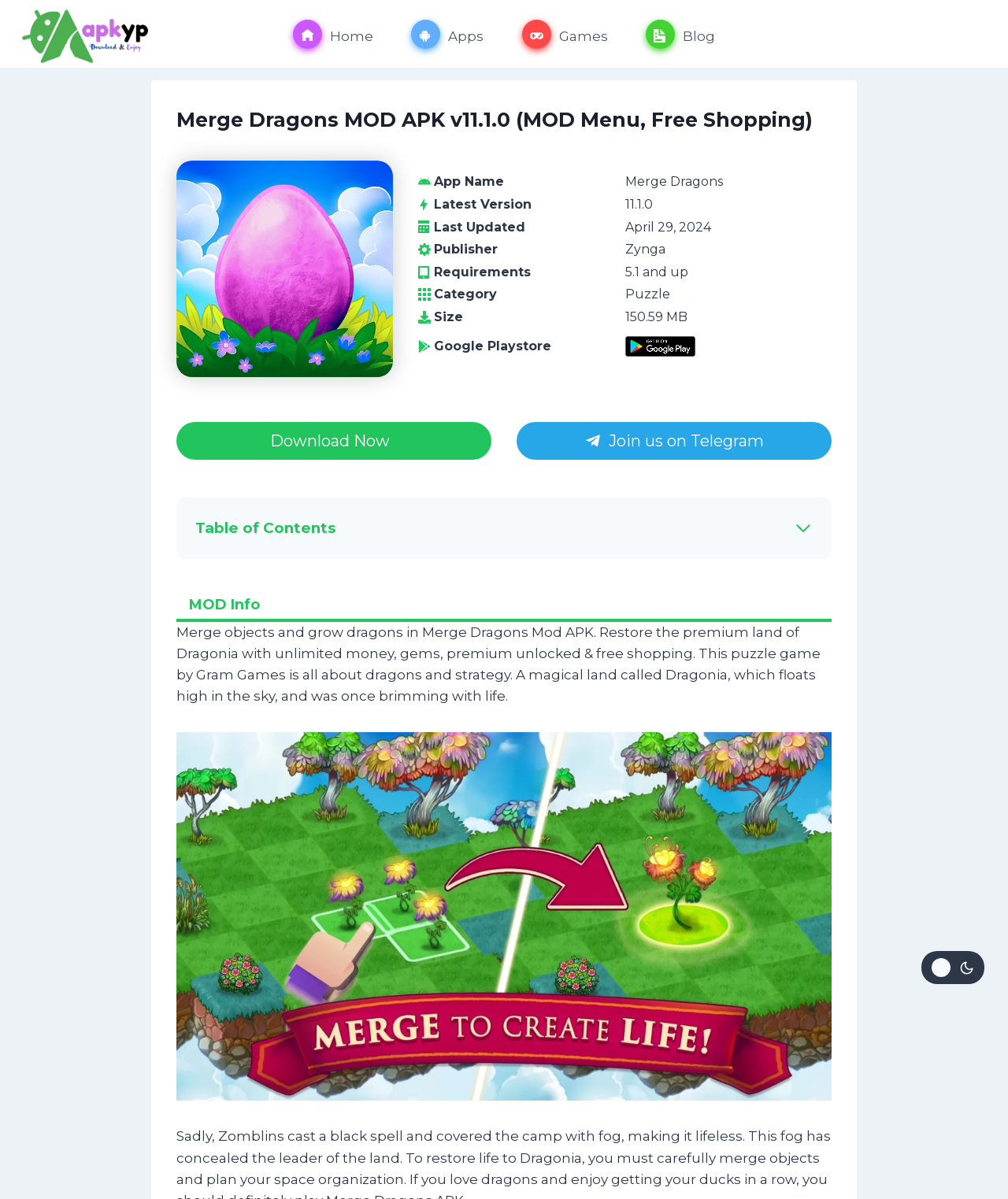Please extract the webpage's main title and generate its text content.

Merge Dragons MOD APK v11.1.0 (MOD Menu, Free Shopping)